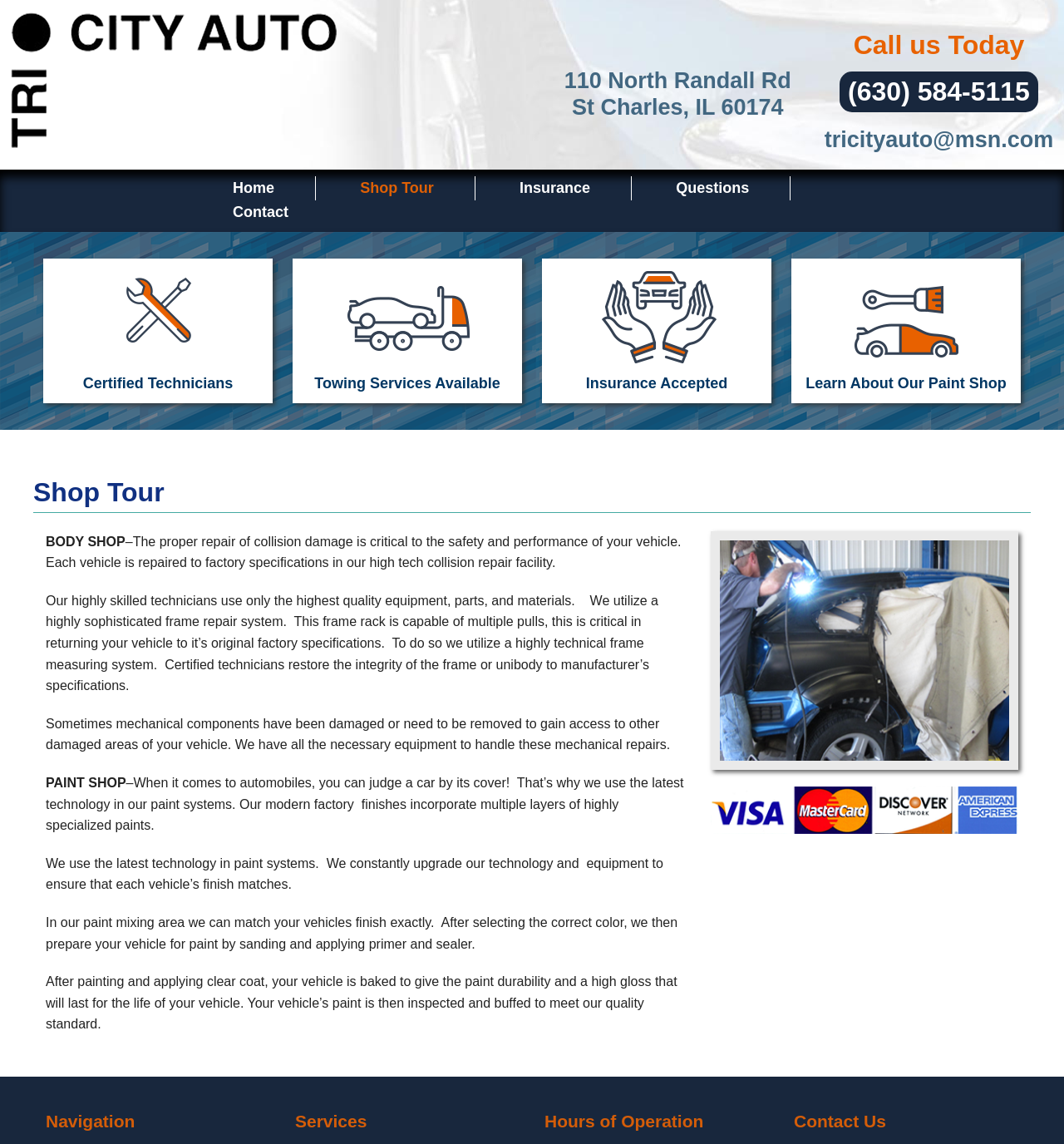What is the purpose of the frame measuring system in Tri-City Auto INC's collision repair?
Could you give a comprehensive explanation in response to this question?

The purpose of the frame measuring system can be inferred from the text in the 'Body Shop' section, which states that the system is used to restore the integrity of the frame or unibody to manufacturer's specifications.